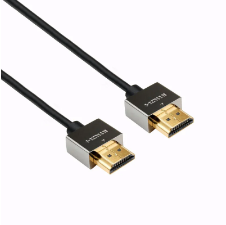What is the material of the cable's shell? Look at the image and give a one-word or short phrase answer.

Zinc alloy